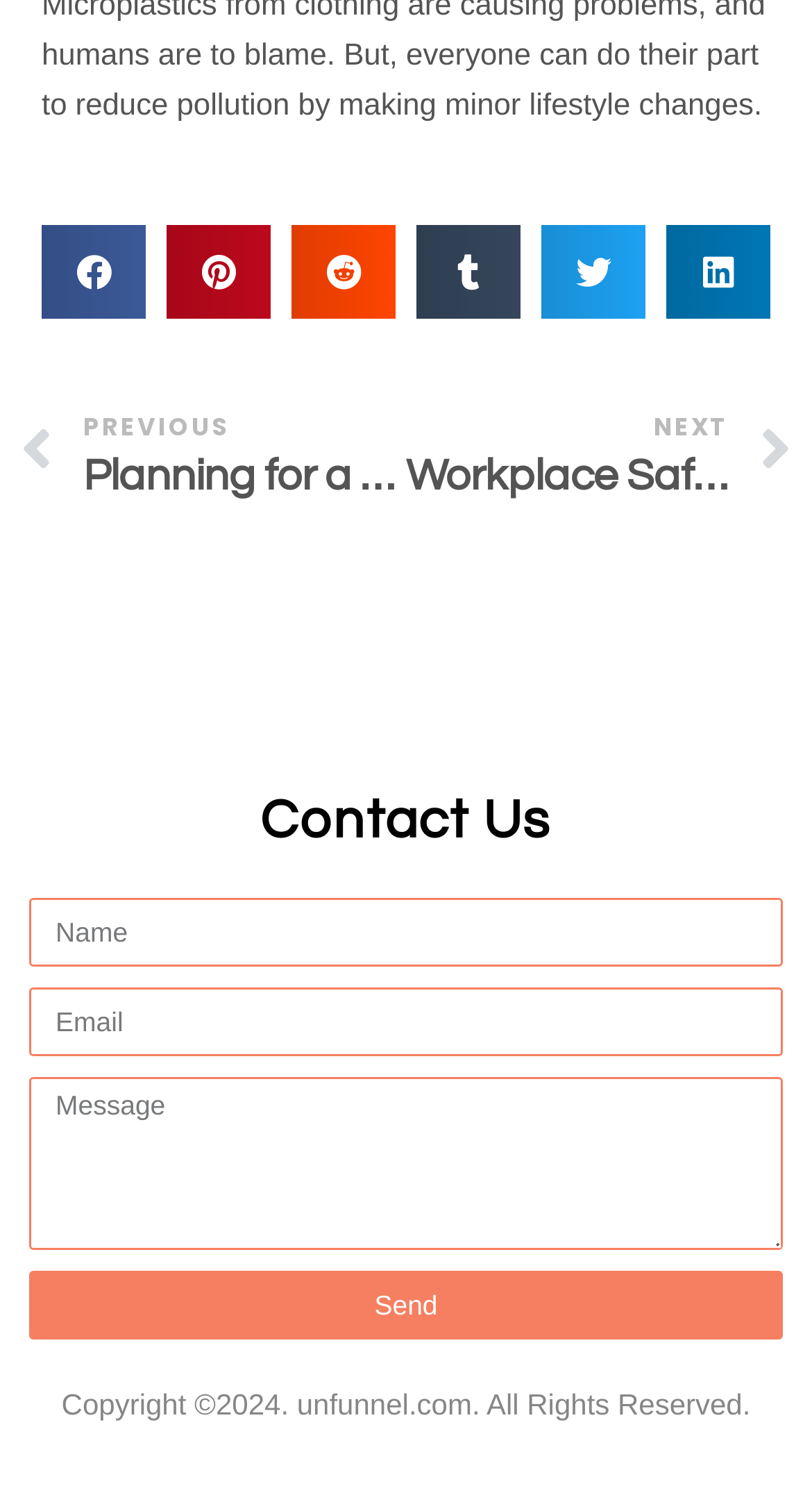Pinpoint the bounding box coordinates of the clickable element to carry out the following instruction: "Fill in the name field."

[0.035, 0.598, 0.965, 0.644]